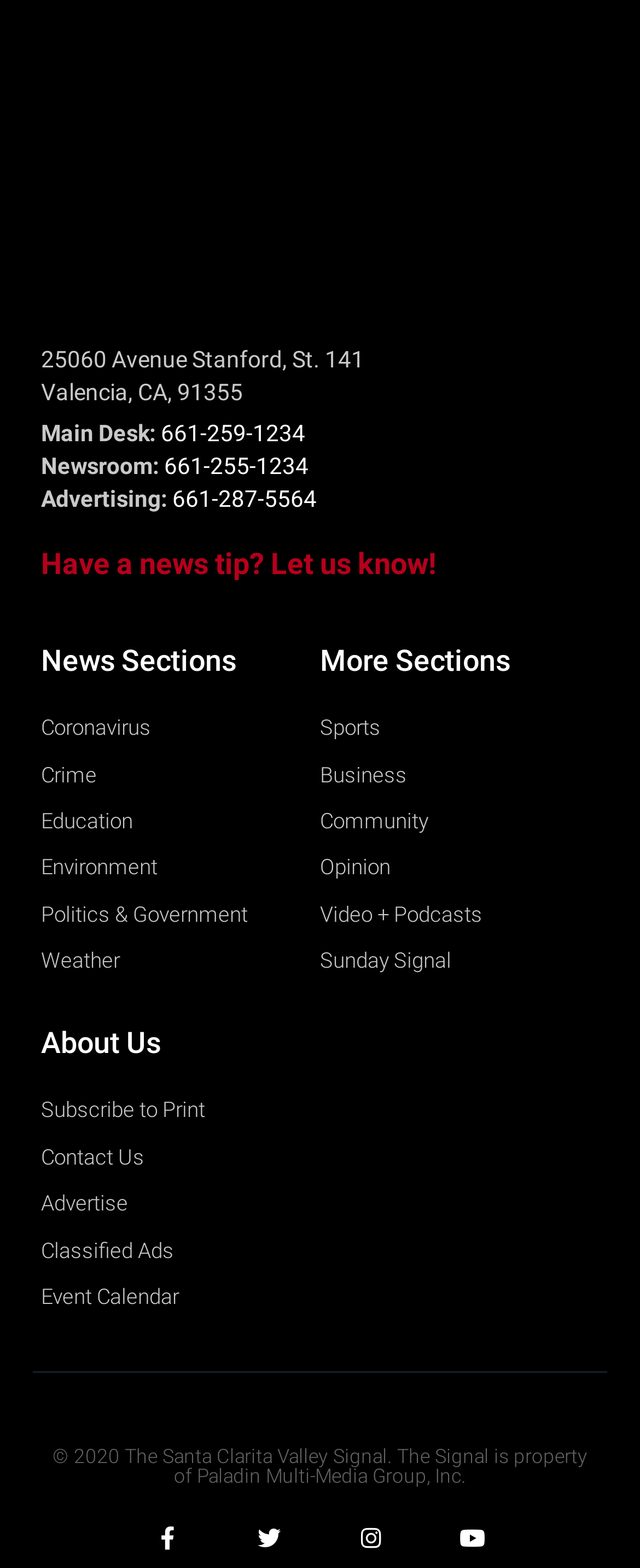Locate the bounding box of the UI element defined by this description: "Sports". The coordinates should be given as four float numbers between 0 and 1, formatted as [left, top, right, bottom].

[0.5, 0.452, 0.936, 0.476]